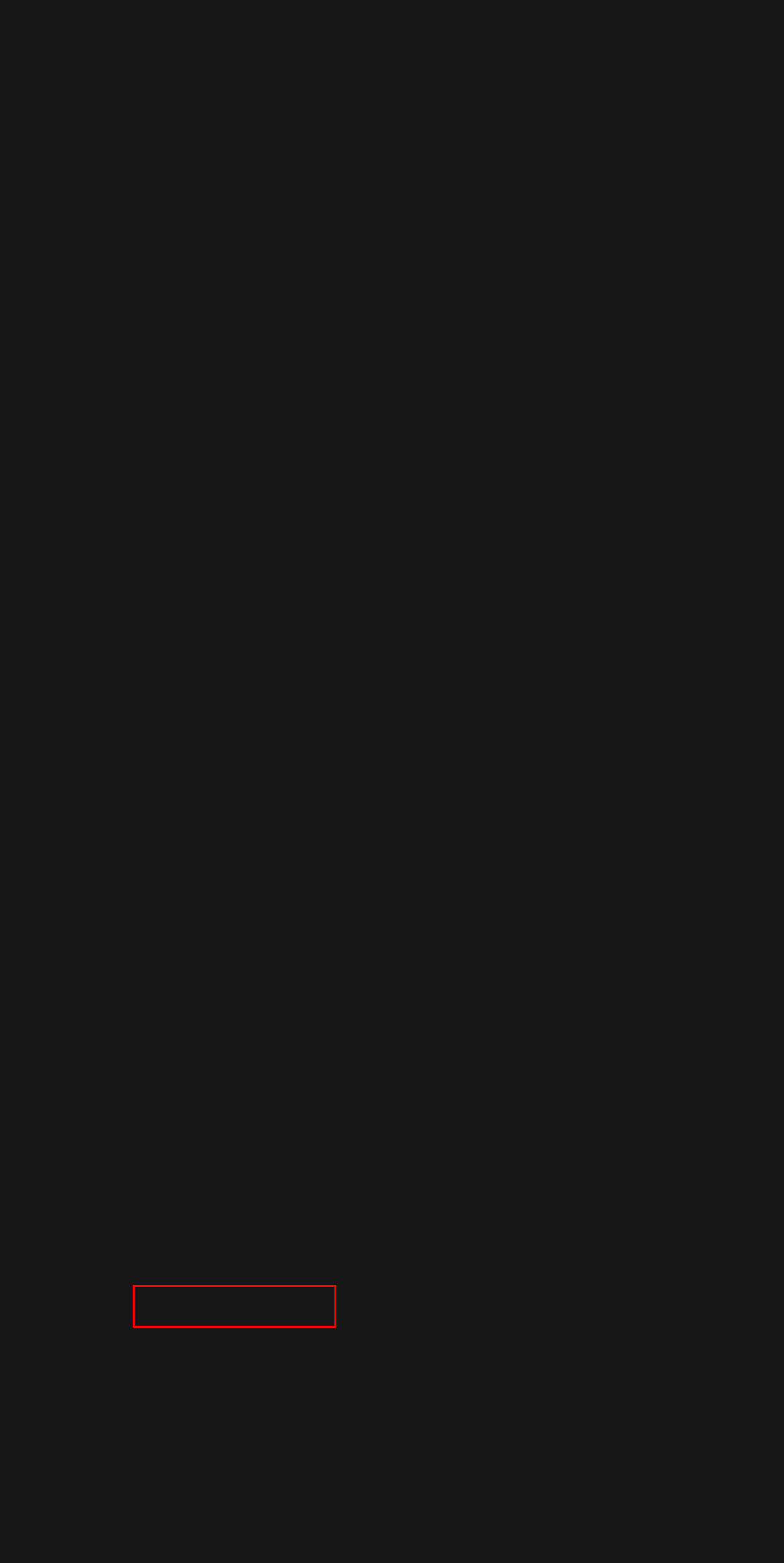Analyze the screenshot of a webpage featuring a red rectangle around an element. Pick the description that best fits the new webpage after interacting with the element inside the red bounding box. Here are the candidates:
A. Crime Archives - Classic Literature Books
B. Comedy Archives - Classic Literature Books
C. Drama Archives - Classic Literature Books
D. Historical Archives - Classic Literature Books
E. Short Stories Archives - Classic Literature Books
F. Non-Fiction Archives - Classic Literature Books
G. Science Fiction Archives - Classic Literature Books
H. Fiction Archives - Classic Literature Books

E